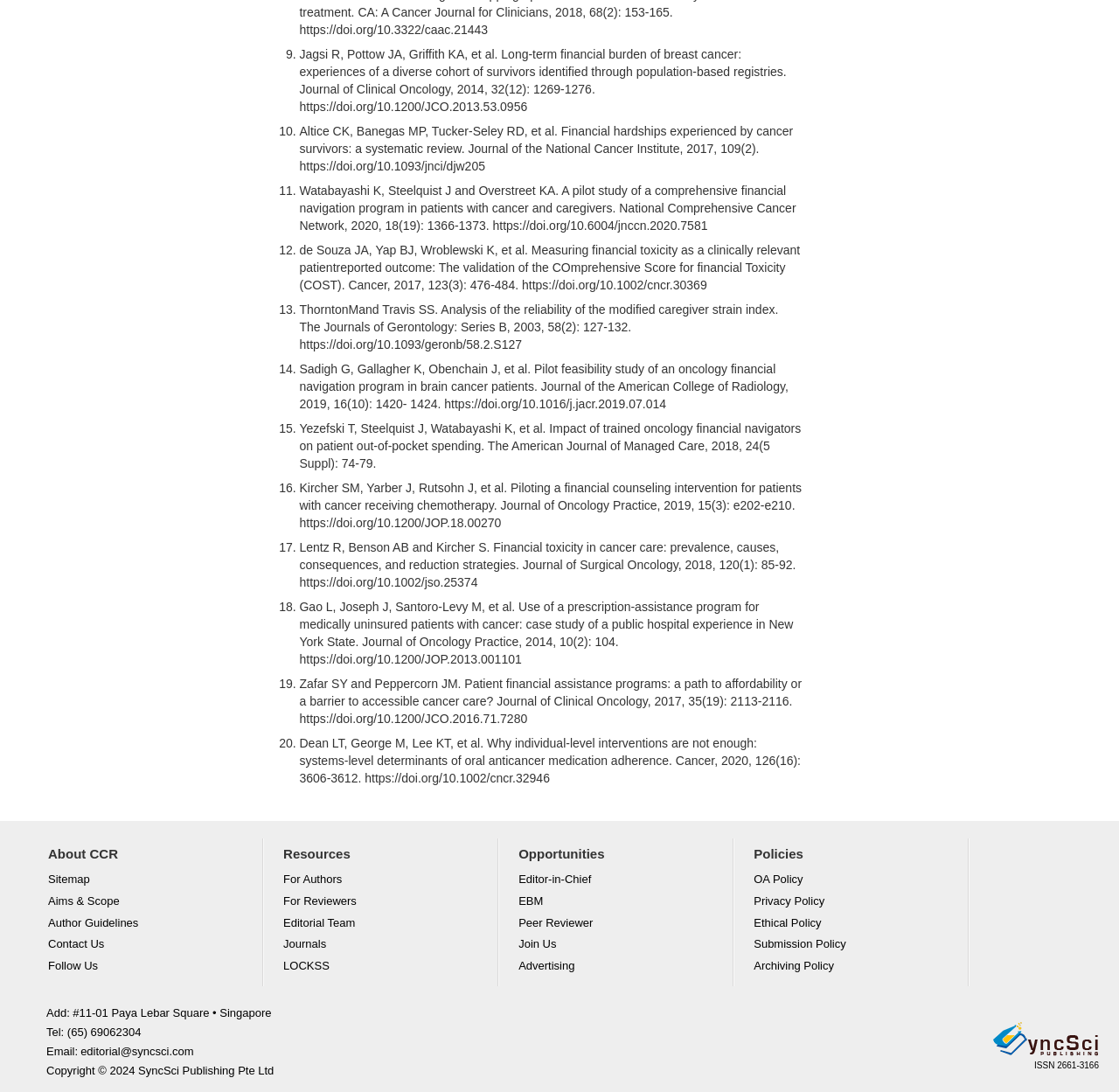Determine the bounding box coordinates of the clickable region to execute the instruction: "Follow the 'Sitemap' link". The coordinates should be four float numbers between 0 and 1, denoted as [left, top, right, bottom].

[0.043, 0.799, 0.08, 0.811]